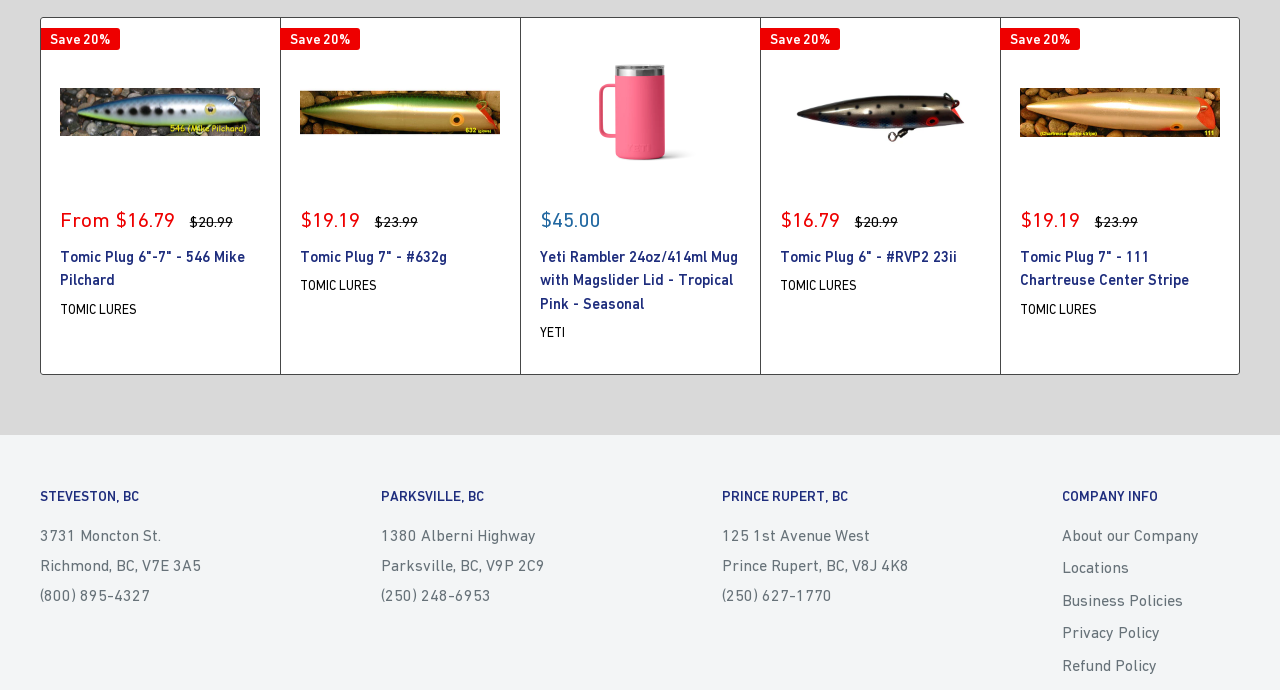Based on the element description, predict the bounding box coordinates (top-left x, top-left y, bottom-right x, bottom-right y) for the UI element in the screenshot: Tomic Plug 7" - #632g

[0.234, 0.356, 0.391, 0.389]